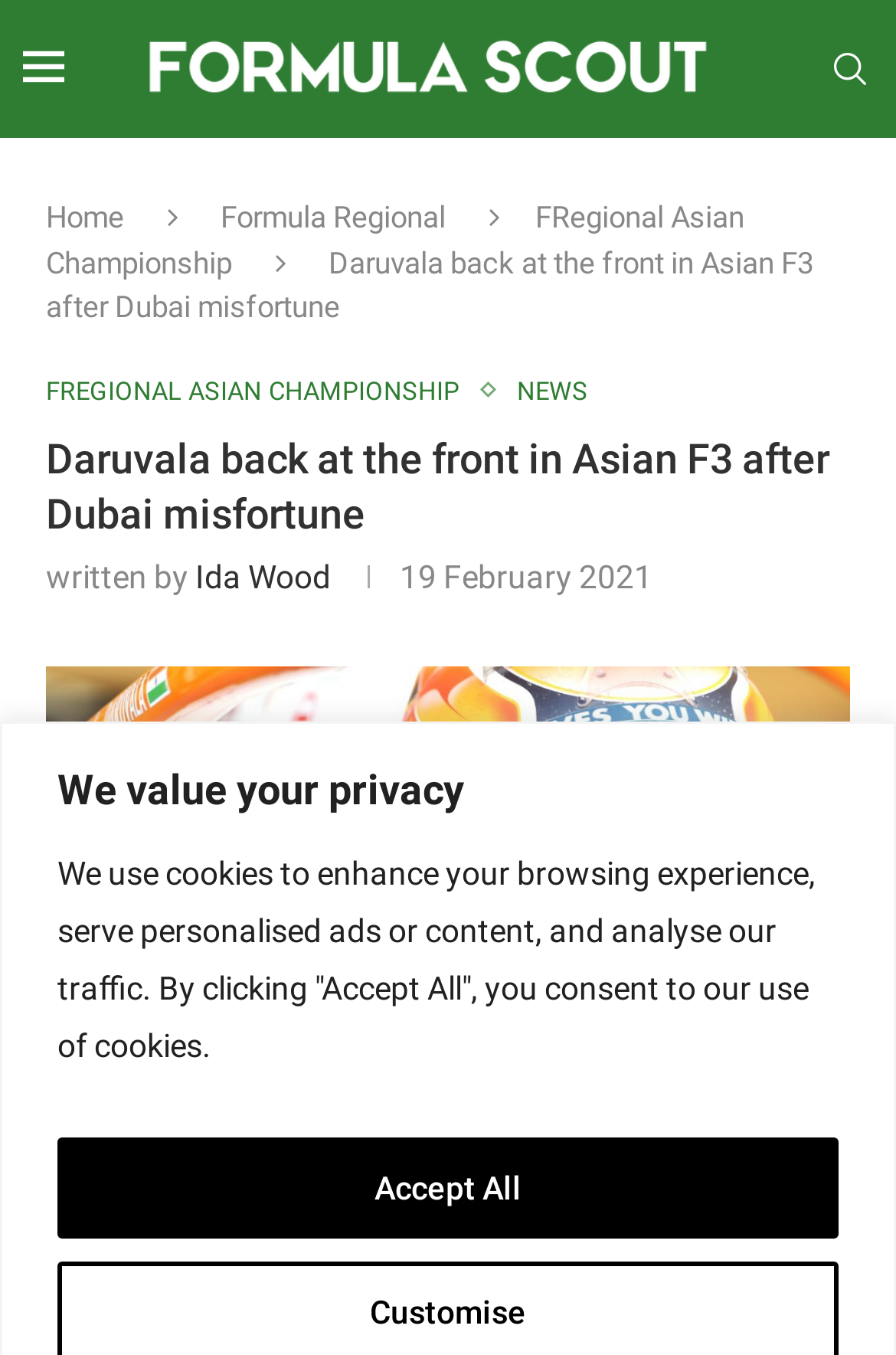Describe all the significant parts and information present on the webpage.

The webpage is about Jehan Daruvala's performance in the Asian Formula 3's Yas Marina Circuit finale. At the top, there is a heading that reads "We value your privacy" with an "Accept All" button below it. 

On the top-left corner, there is a small image and a link to "Formula Scout". On the top-right corner, there is a search link. Below these elements, there are three links: "Home", "Formula Regional", and "FRegional Asian Championship". 

The main content of the webpage is an article with the title "Daruvala back at the front in Asian F3 after Dubai misfortune". The title is repeated as a heading below the links. The article is written by Ida Wood, and the publication date is February 19, 2021. 

Below the title, there are two links: "FREGIONAL ASIAN CHAMPIONSHIP" and "NEWS". The article's content is not explicitly described, but there is a large image at the bottom of the page with a caption "Photo: F3 Asian Championship".